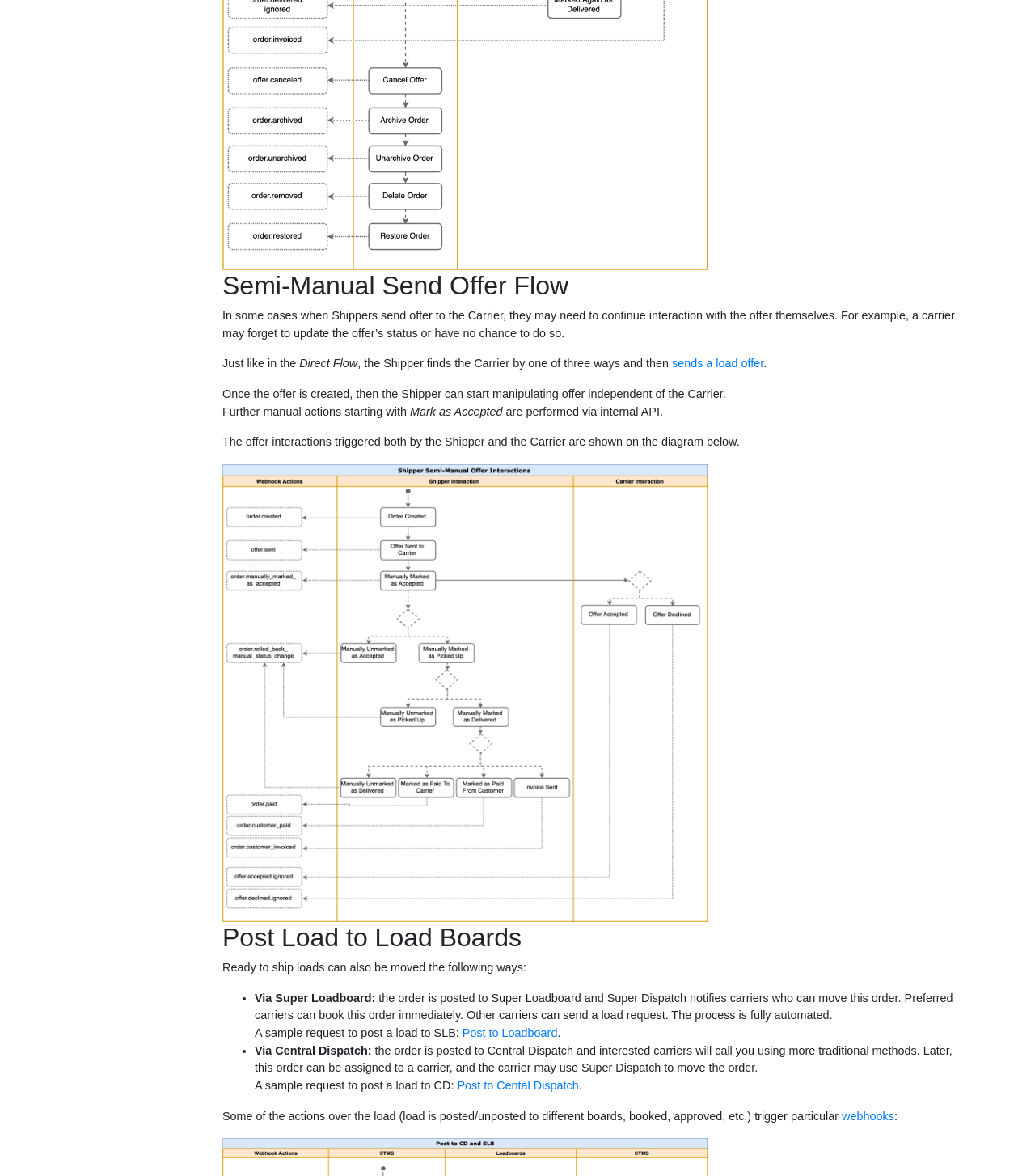What is triggered by some actions over the load?
Refer to the screenshot and answer in one word or phrase.

Webhooks